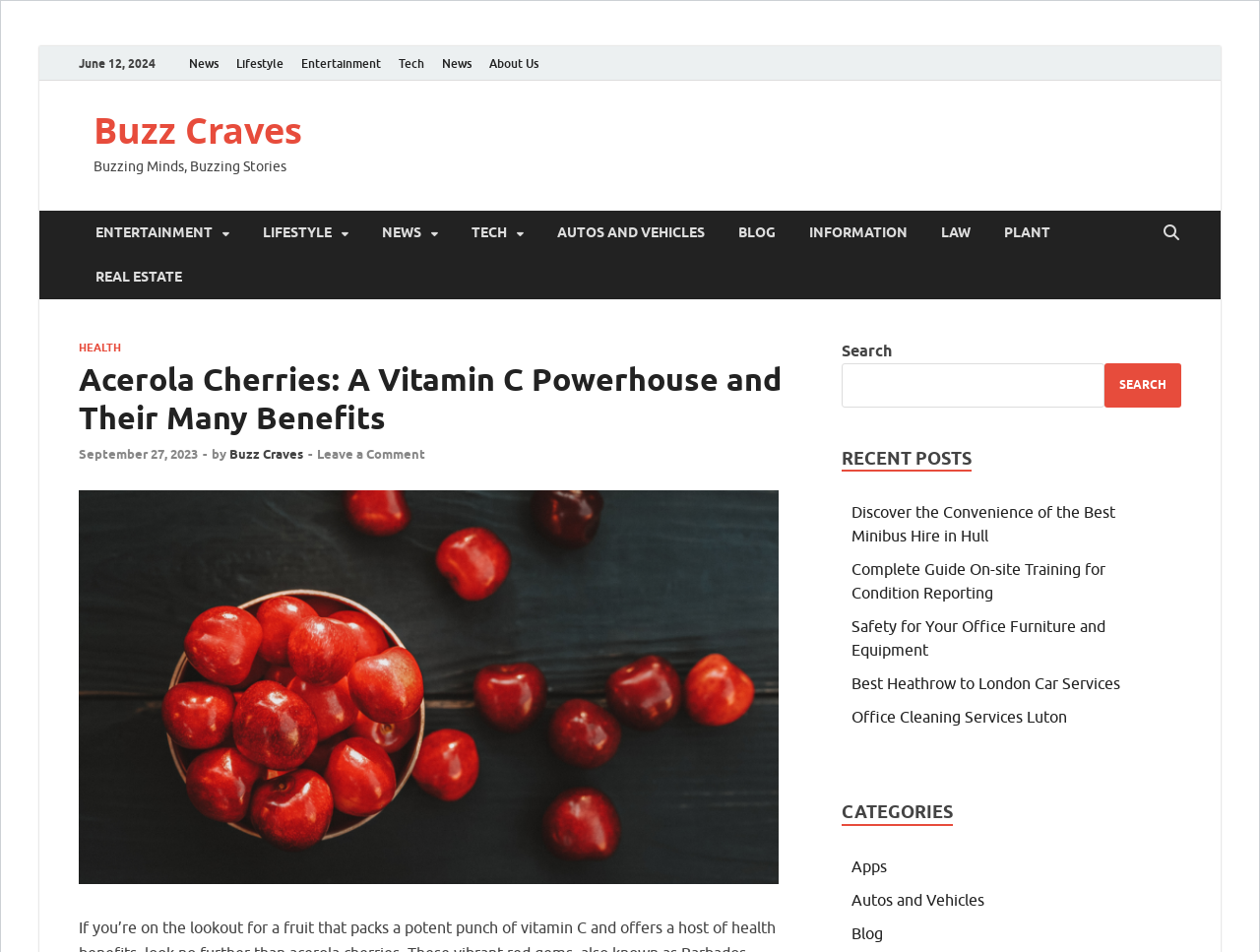Find the bounding box coordinates of the area that needs to be clicked in order to achieve the following instruction: "Check the 'RECENT POSTS'". The coordinates should be specified as four float numbers between 0 and 1, i.e., [left, top, right, bottom].

[0.668, 0.469, 0.771, 0.496]